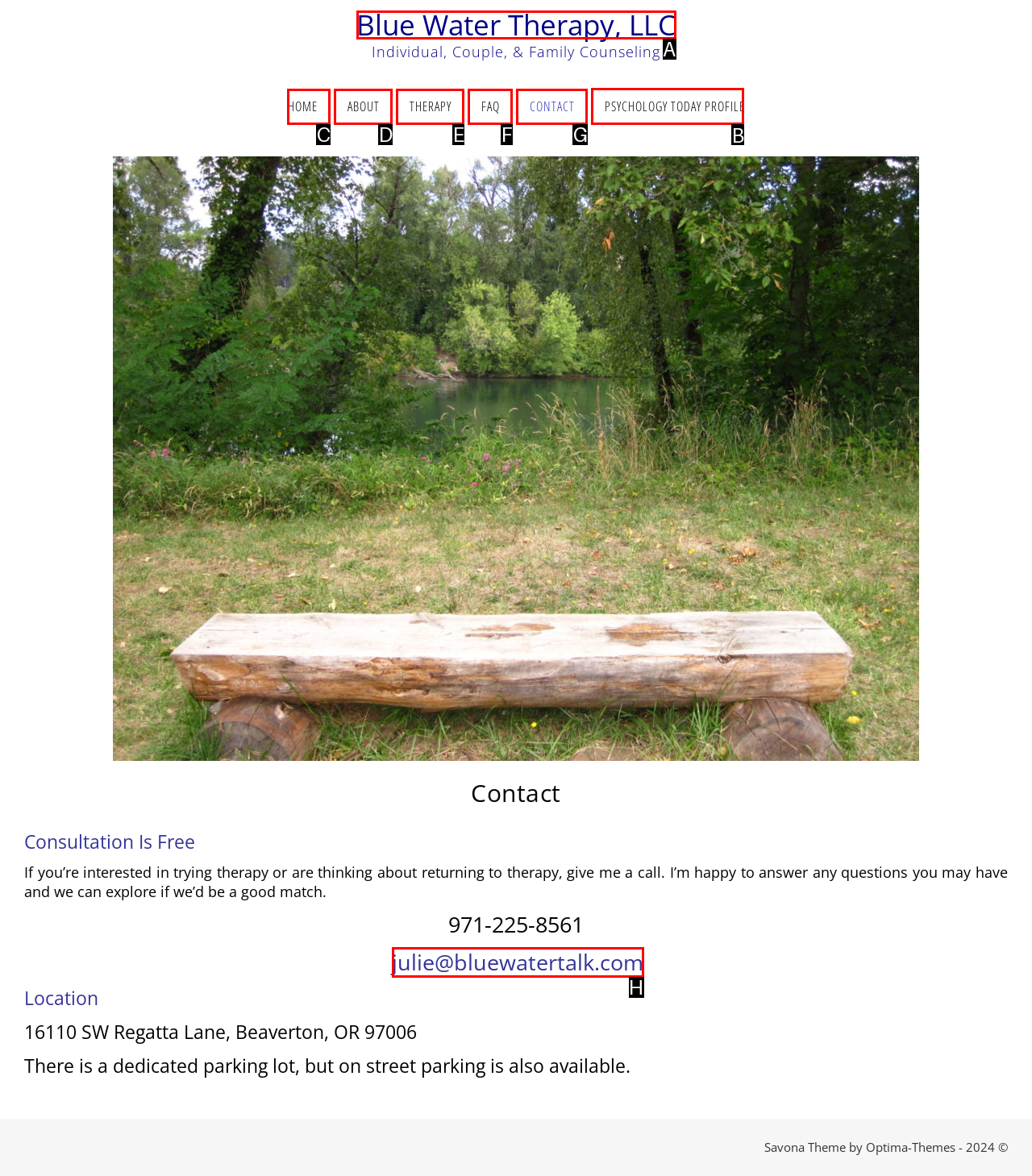Identify the correct UI element to click for this instruction: Click on 'Hire Someone To Do Assignment'
Respond with the appropriate option's letter from the provided choices directly.

None